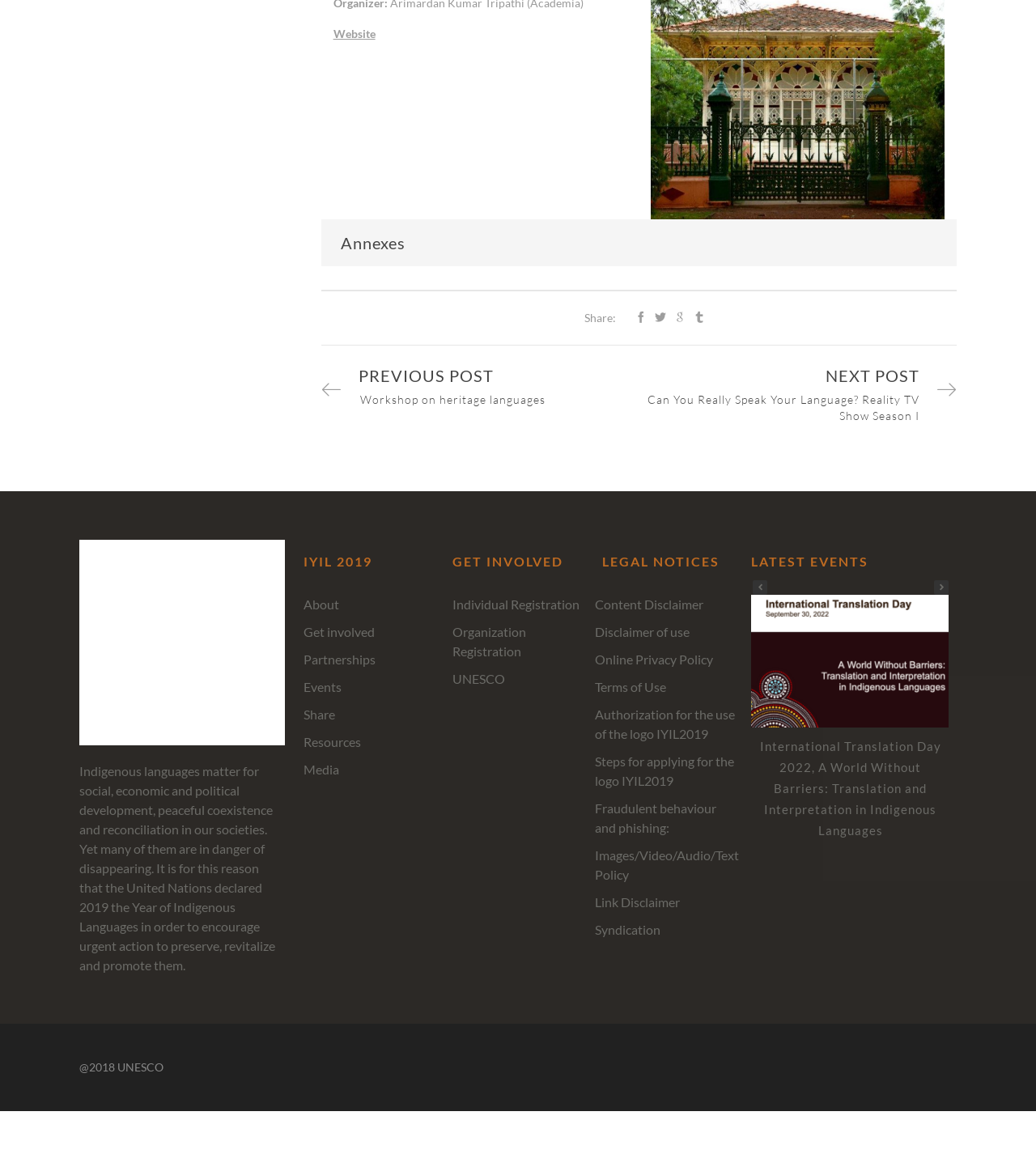Based on the description "About", find the bounding box of the specified UI element.

[0.293, 0.516, 0.419, 0.532]